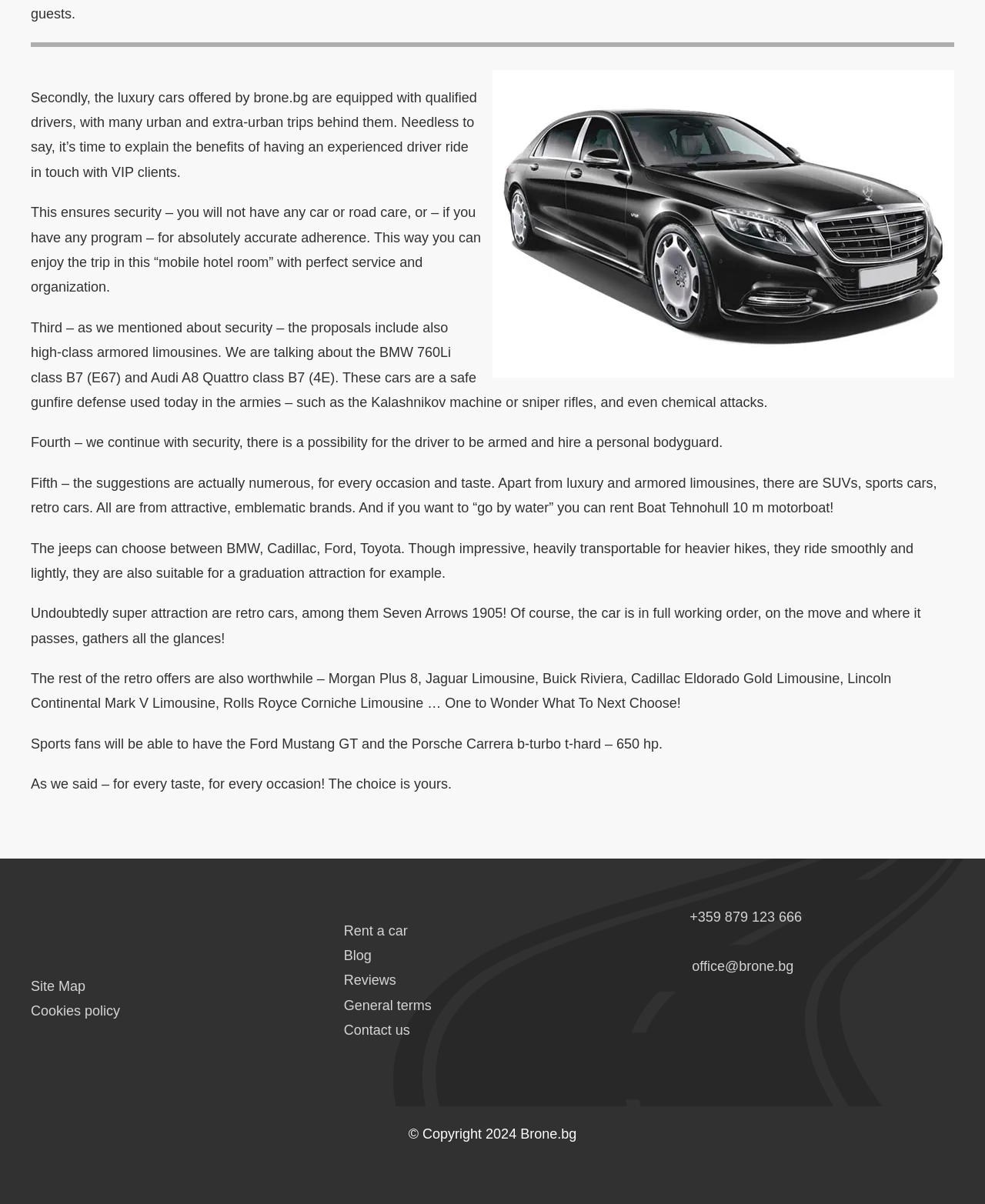Locate the bounding box coordinates of the area that needs to be clicked to fulfill the following instruction: "Click the 'Rent a car' link". The coordinates should be in the format of four float numbers between 0 and 1, namely [left, top, right, bottom].

[0.349, 0.767, 0.414, 0.779]